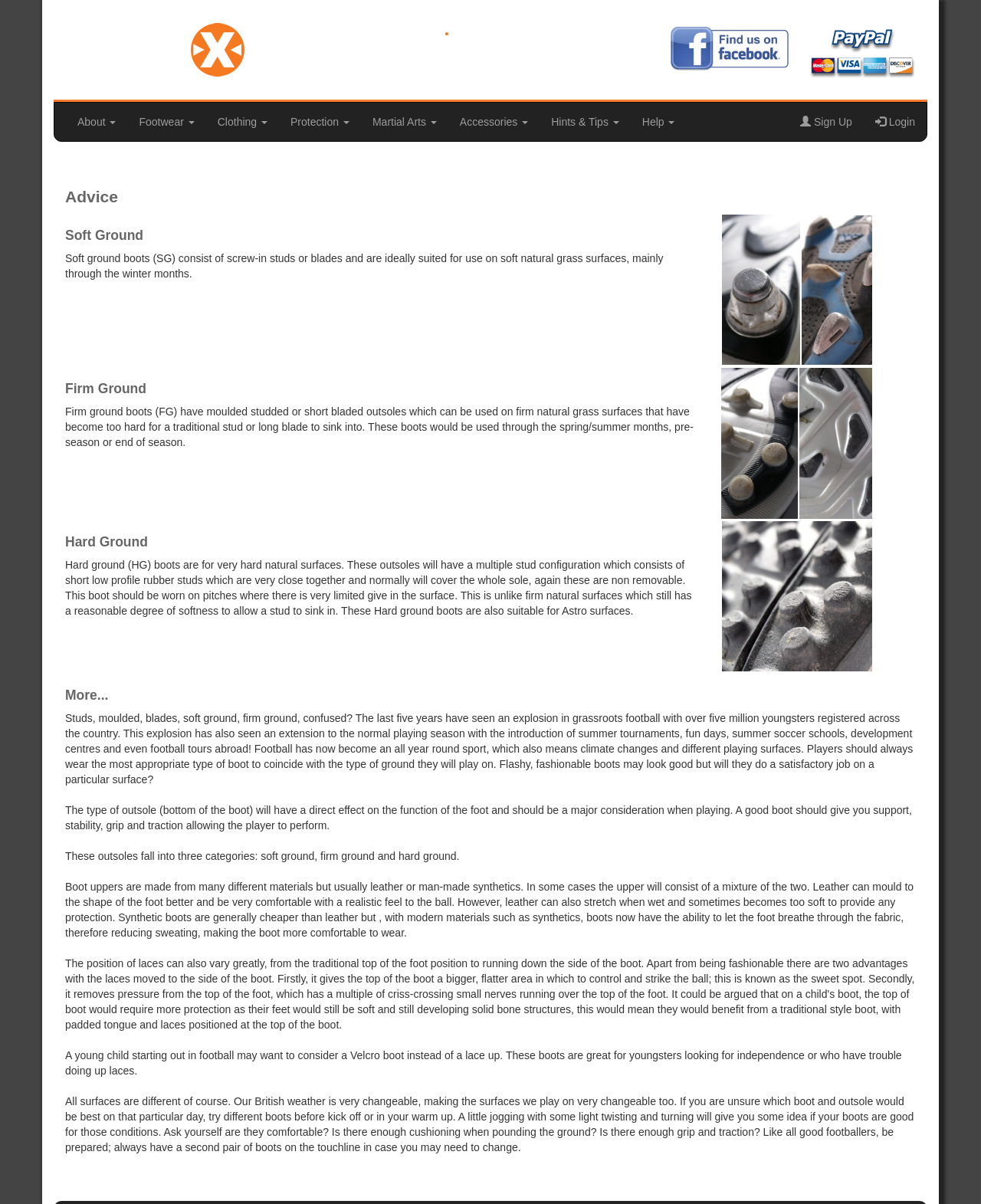What type of boots are suitable for soft natural grass surfaces?
Please give a detailed and thorough answer to the question, covering all relevant points.

According to the webpage, soft ground boots (SG) consist of screw-in studs or blades and are ideally suited for use on soft natural grass surfaces, mainly through the winter months.